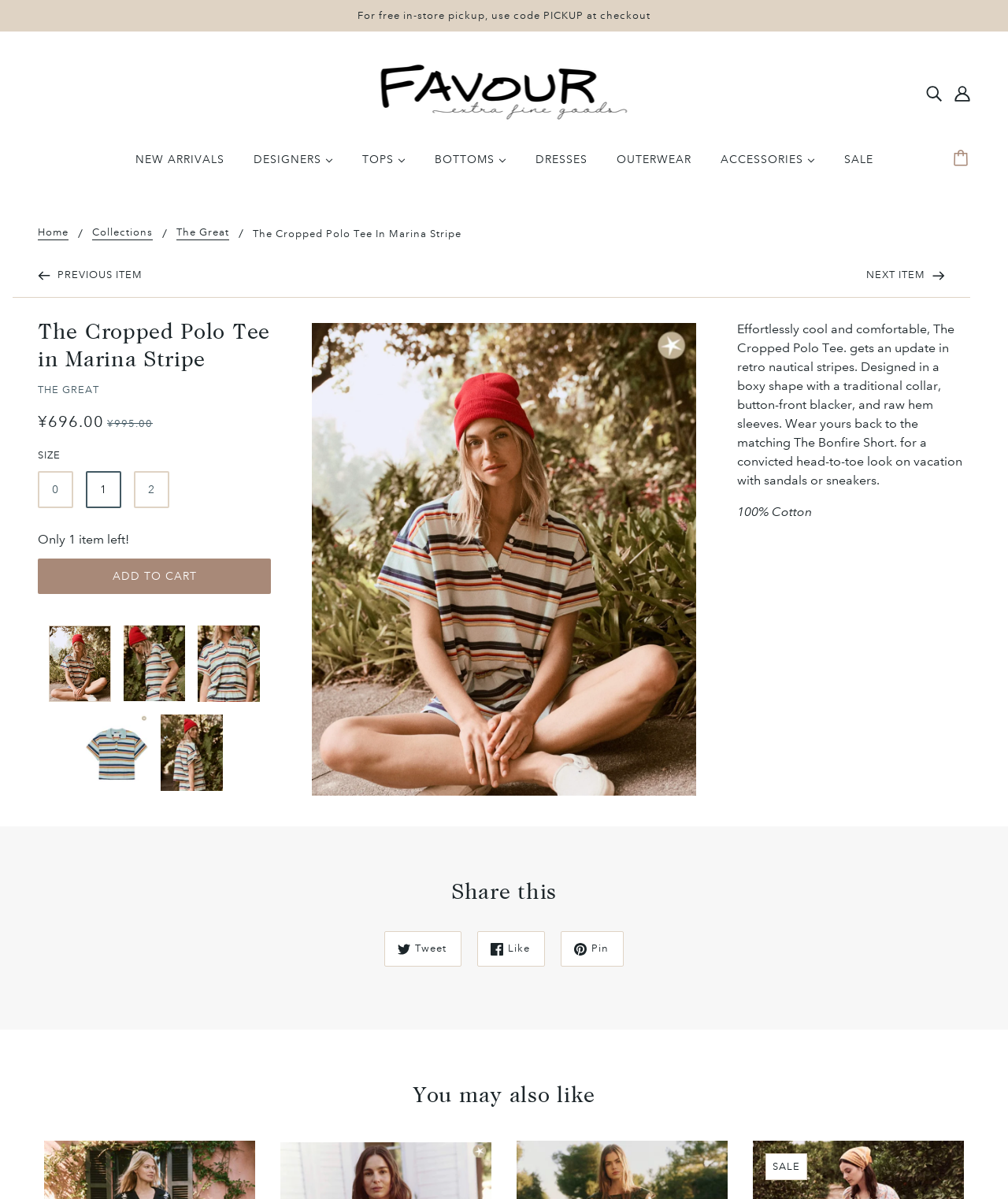Write a detailed summary of the webpage.

This webpage is about a product, specifically a Cropped Polo Tee in Marina Stripe. At the top, there is a banner with the brand name "Favour" and a search icon on the right side. Below the banner, there is a navigation menu with several links, including "NEW ARRIVALS", "DESIGNERS", "TOPS", "BOTTOMS", "DRESSES", "OUTERWEAR", "ACCESSORIES", and "SALE". Each of these links has a corresponding icon.

On the left side of the page, there is a header section with links to "Home", "Collections", and "The Great". Below this, there is a product title "The Cropped Polo Tee In Marina Stripe" and a link to "PREVIOUS ITEM" and "NEXT ITEM" with corresponding arrow icons.

The main content of the page is an article about the product, which includes a heading, product description, price information, and a call-to-action button "ADD TO CART". The product description is a detailed text about the features and style of the polo tee. There is also a size selection radio group and a notification that only one item is left in stock.

Below the product information, there is a section with social media links to share the product, including "Tweet", "Like", and "Pin" buttons with corresponding icons. Finally, there is a heading "You may also like" with a sale notification.

Throughout the page, there are several images, including the product image, brand logo, and social media icons. The overall layout is organized, with clear headings and concise text, making it easy to navigate and find information about the product.